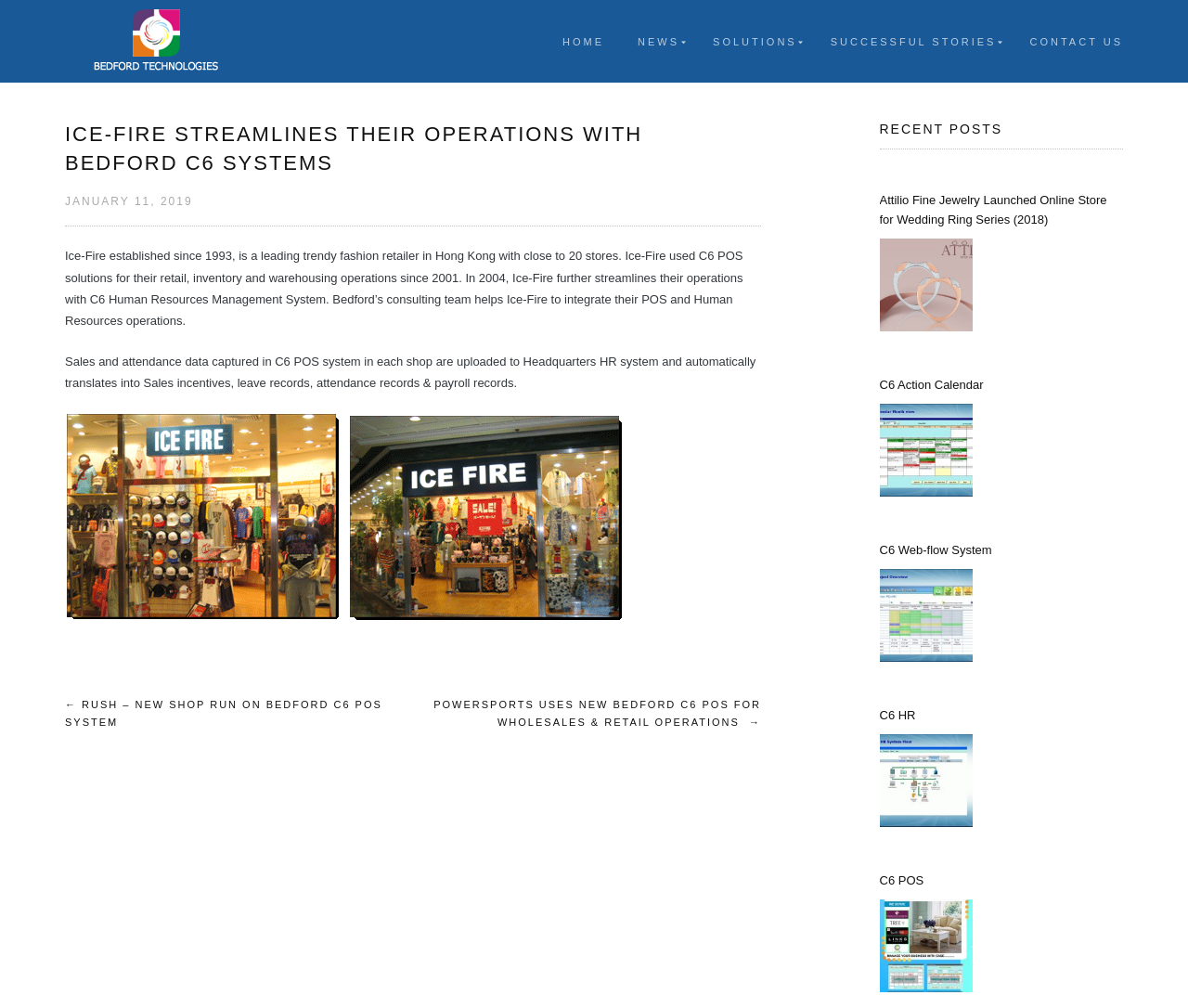Locate the bounding box coordinates of the area where you should click to accomplish the instruction: "Go to the CONTACT US page".

[0.855, 0.029, 0.957, 0.053]